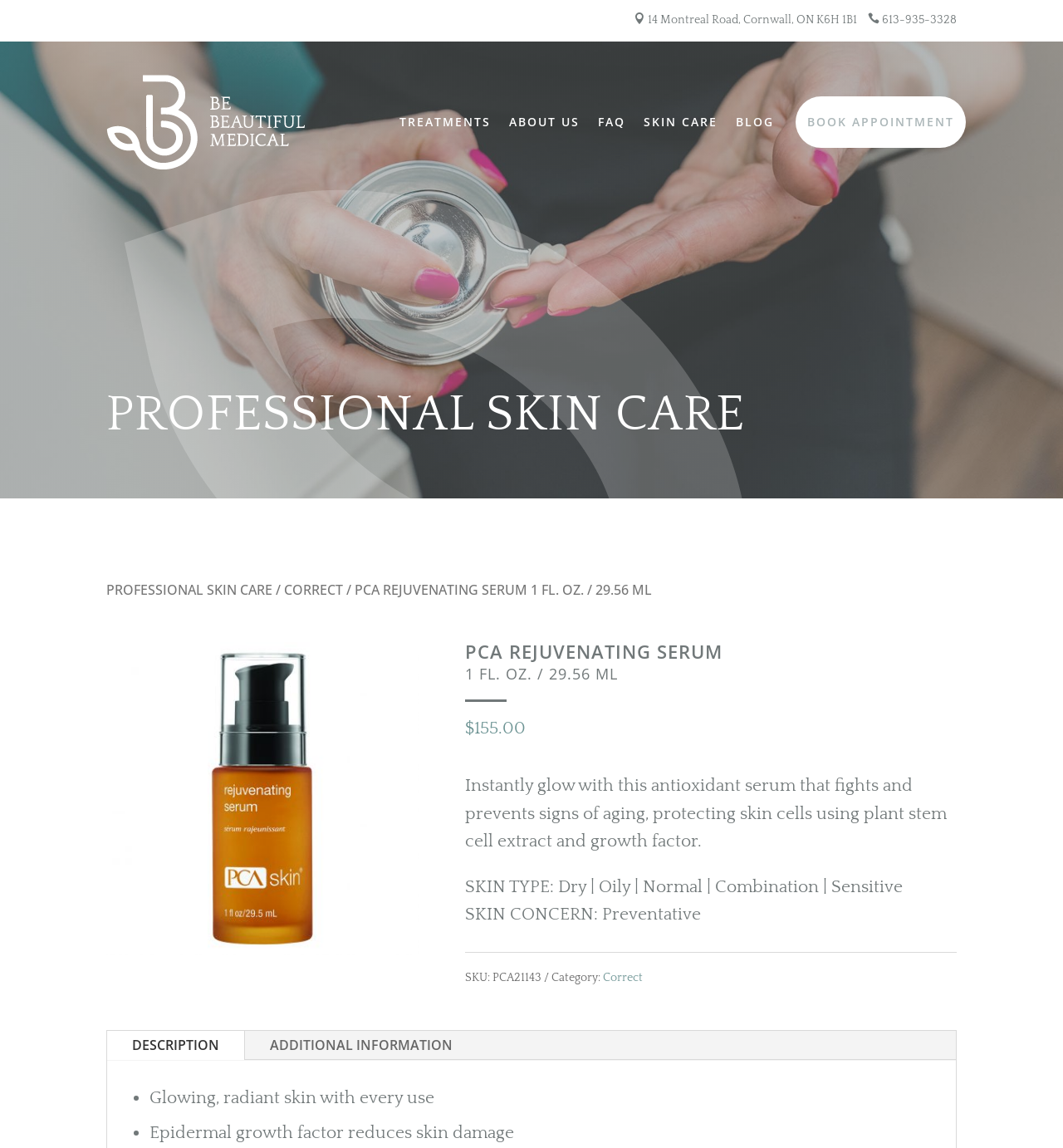Please identify the bounding box coordinates for the region that you need to click to follow this instruction: "View the 'PCA REJUVENATING SERUM 1 FL. OZ. / 29.56 ML' product details".

[0.438, 0.559, 0.9, 0.597]